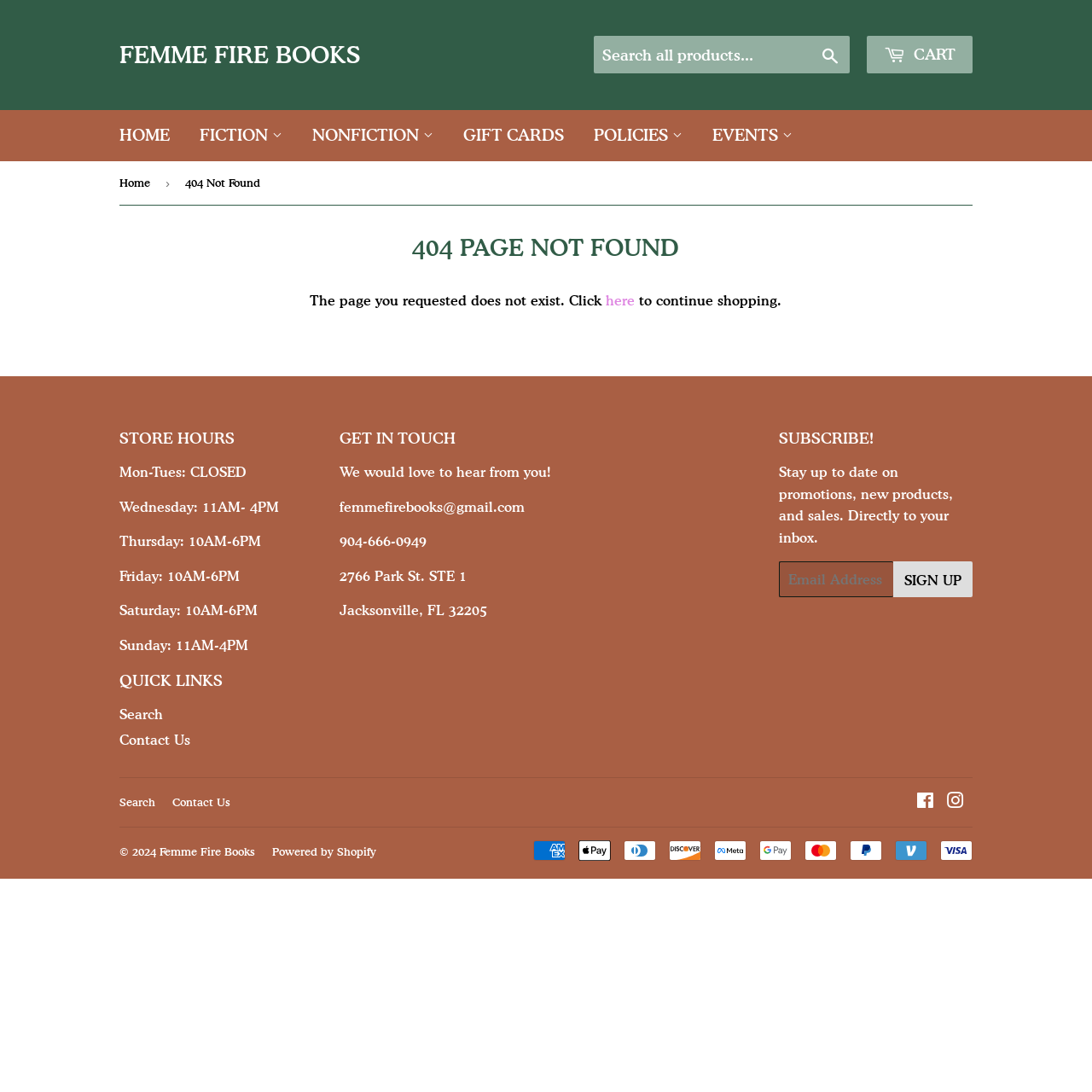How can you get in touch with the bookstore?
Answer the question with a detailed explanation, including all necessary information.

The 'GET IN TOUCH' section of the webpage provides the email address and phone number of the bookstore, allowing customers to contact them via email or phone.